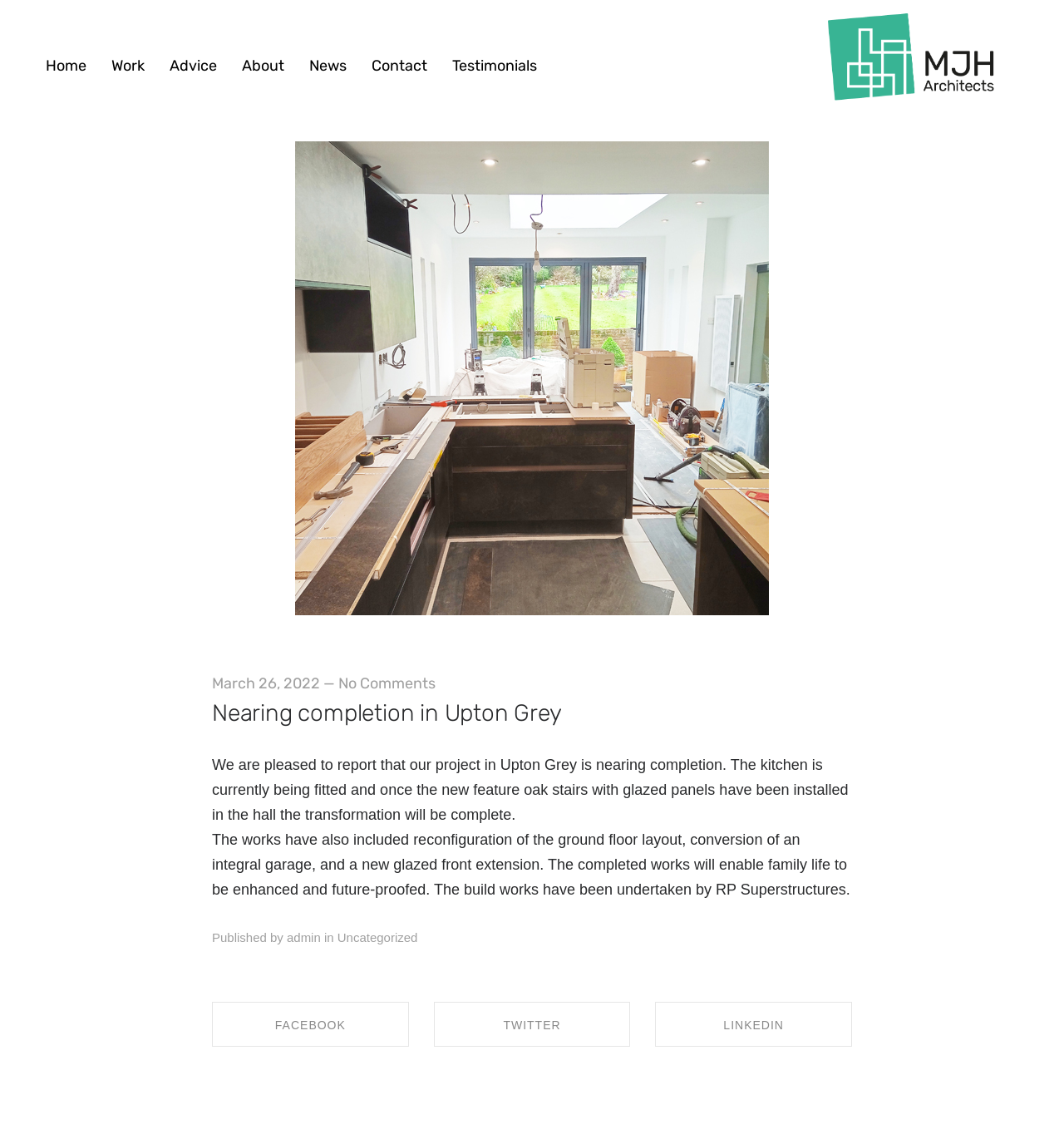Can you provide the bounding box coordinates for the element that should be clicked to implement the instruction: "Read the news"?

[0.279, 0.049, 0.338, 0.065]